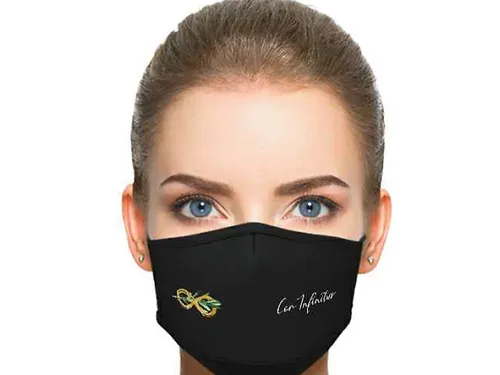What is the color of the model's eyes?
Look at the image and construct a detailed response to the question.

The caption highlights the model's 'striking blue eyes', which suggests that the color of the model's eyes is blue.